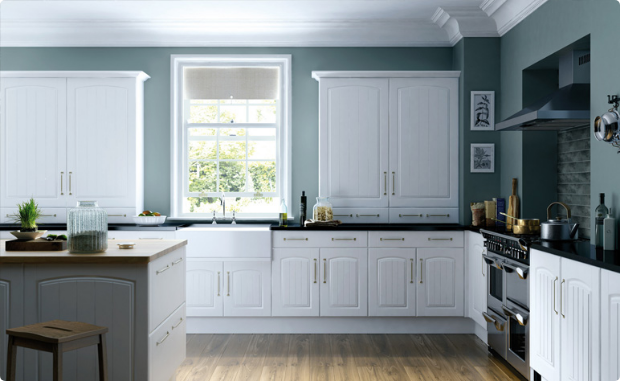Create a detailed narrative that captures the essence of the image.

This image showcases a beautifully designed hand-painted kitchen that embodies modern elegance and functionality. The kitchen features a seamless blend of crisp white cabinetry, which is enhanced by stylish gold handles, set against a calming gray-blue wall. Natural light floods the space through a large window framed by soft fabric shades, illuminating the inviting atmosphere.

Central to the kitchen is a spacious island with a light wood finish, perfect for food preparation or casual dining. The island's design complements the surrounding cabinetry while providing additional storage space. On the right side, a sleek stainless steel range cooker and extractor hood add a contemporary touch, emphasizing the kitchen's premium feel. Various kitchen accessories and plants invite warmth and life into the space, making it not just a cooking area but a welcoming gathering spot. This hand-painted kitchen is an ideal solution for homeowners looking to refresh their culinary space without the expense of a complete renovation, illustrating the transformative power of professional kitchen services like those offered by RDS Painting & Decorating Specialists.